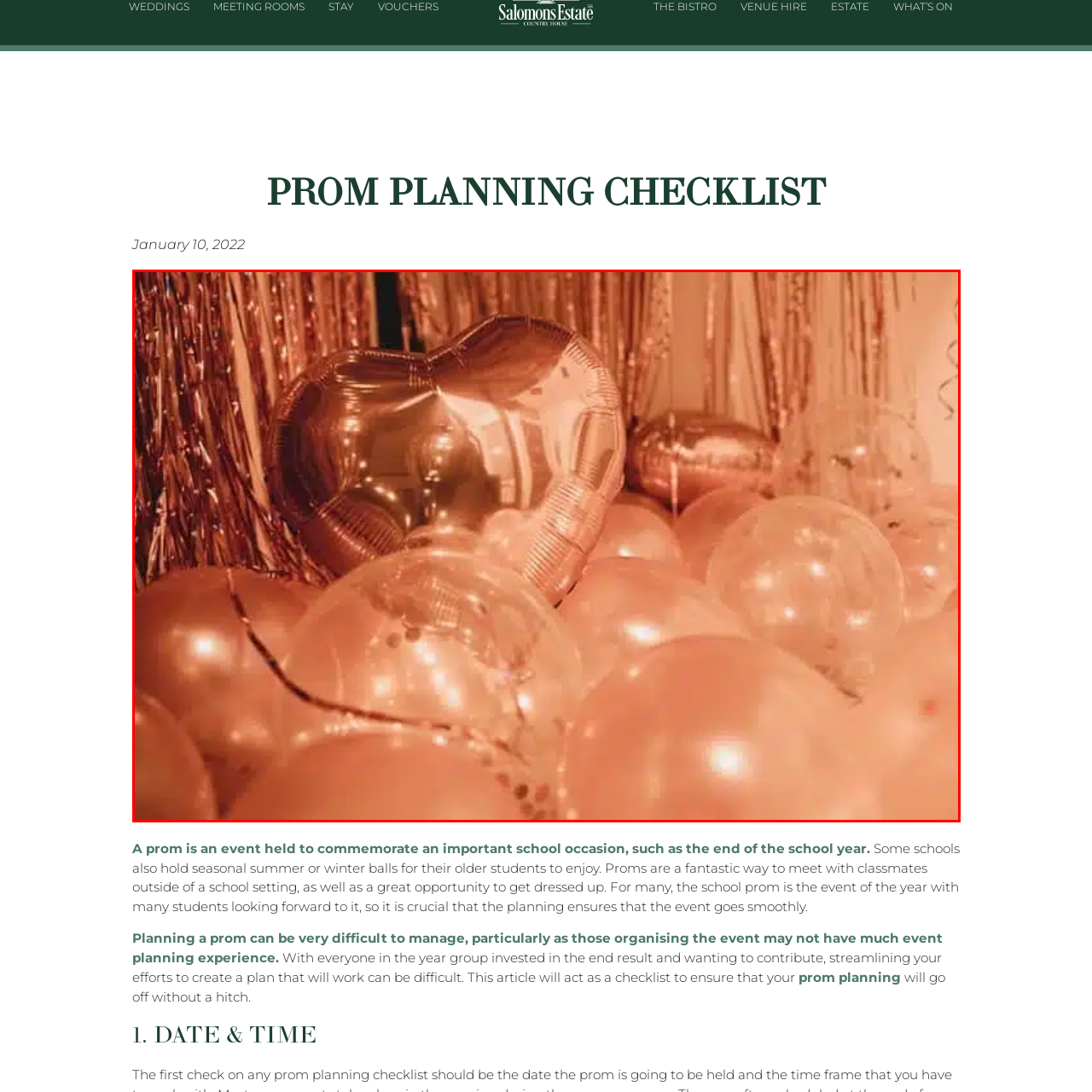View the element within the red boundary, What is the purpose of the decorations in the image? 
Deliver your response in one word or phrase.

To enhance celebrations